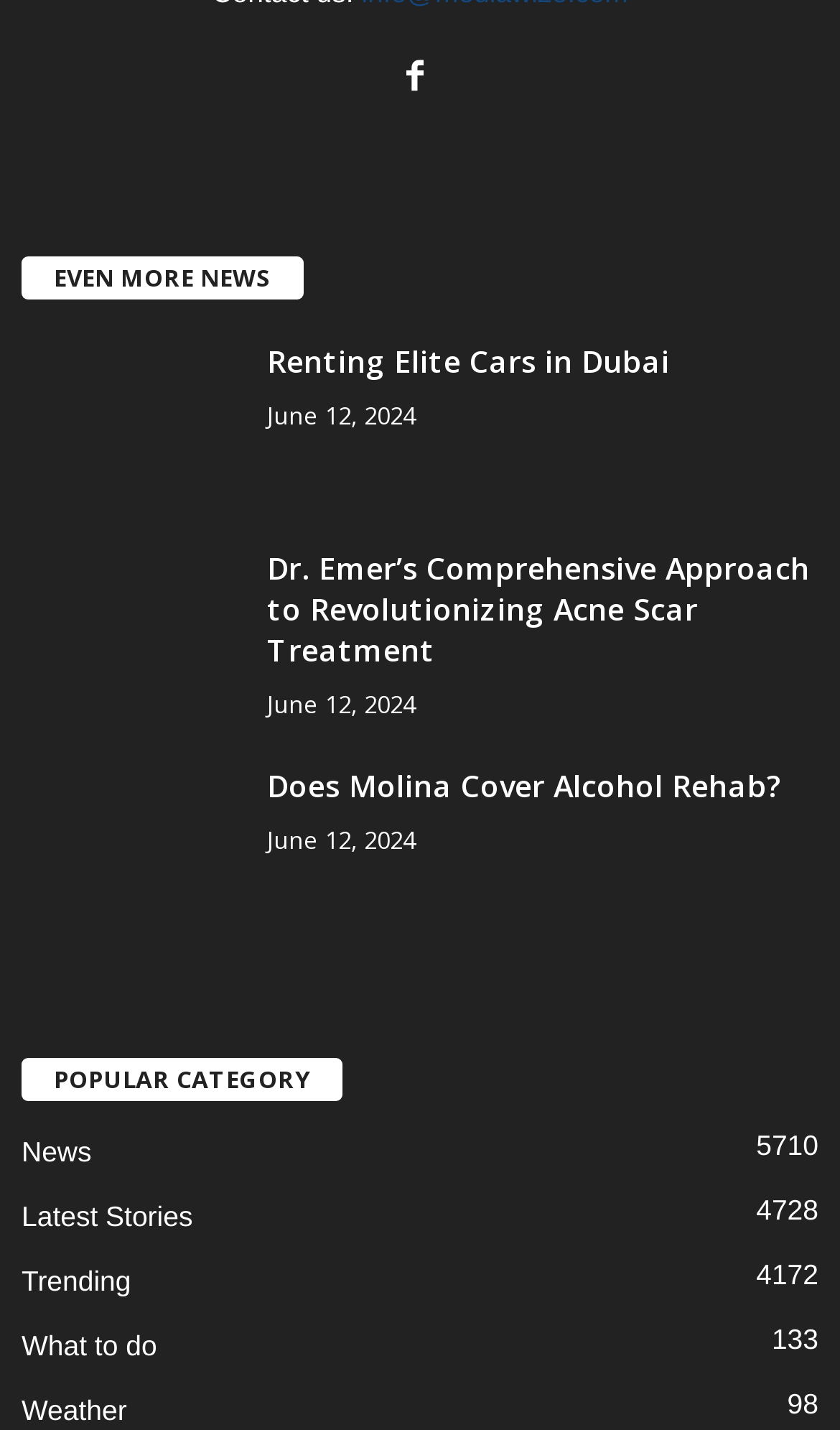Determine the bounding box coordinates for the area that should be clicked to carry out the following instruction: "View 'Does Molina Cover Alcohol Rehab?'".

[0.026, 0.534, 0.282, 0.647]